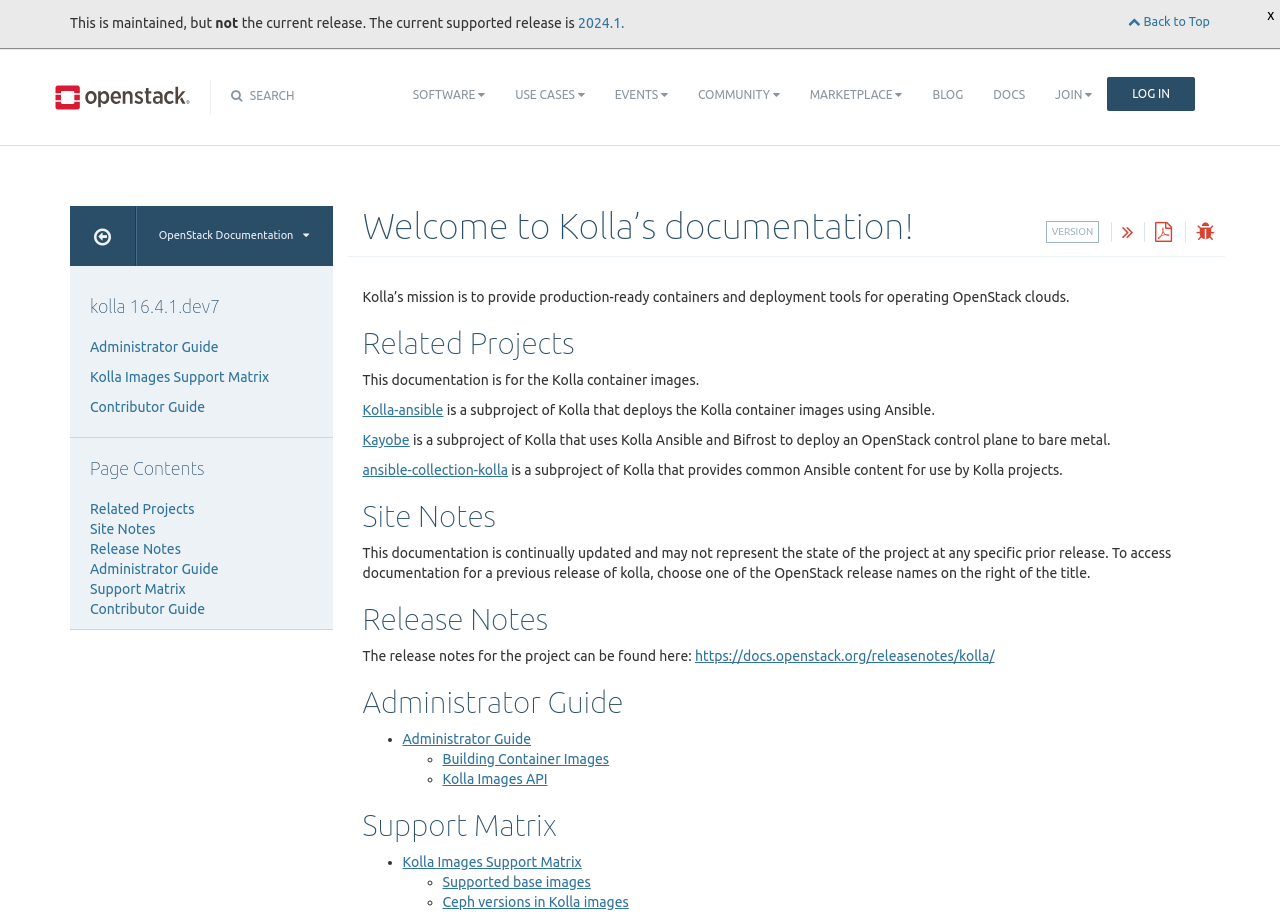Please provide the bounding box coordinates for the element that needs to be clicked to perform the instruction: "Read the administrator guide". The coordinates must consist of four float numbers between 0 and 1, formatted as [left, top, right, bottom].

[0.314, 0.8, 0.415, 0.818]